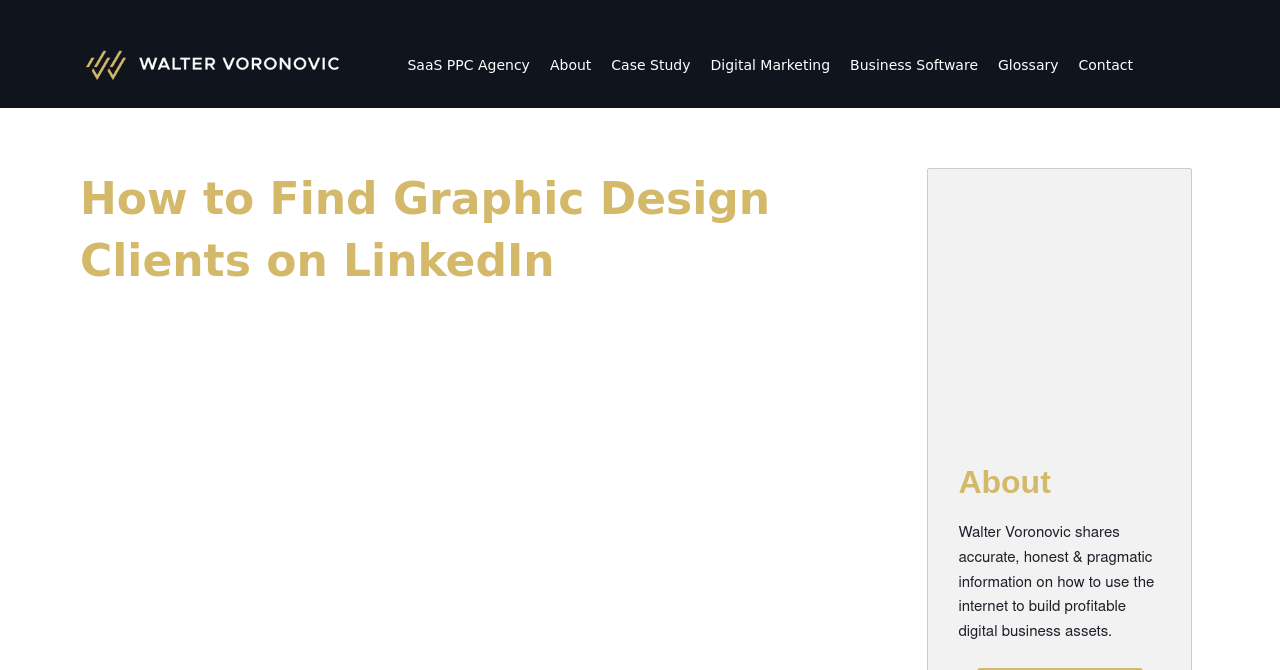Identify the bounding box for the UI element described as: "alt="waltervoronovic.com logo"". The coordinates should be four float numbers between 0 and 1, i.e., [left, top, right, bottom].

[0.062, 0.067, 0.27, 0.129]